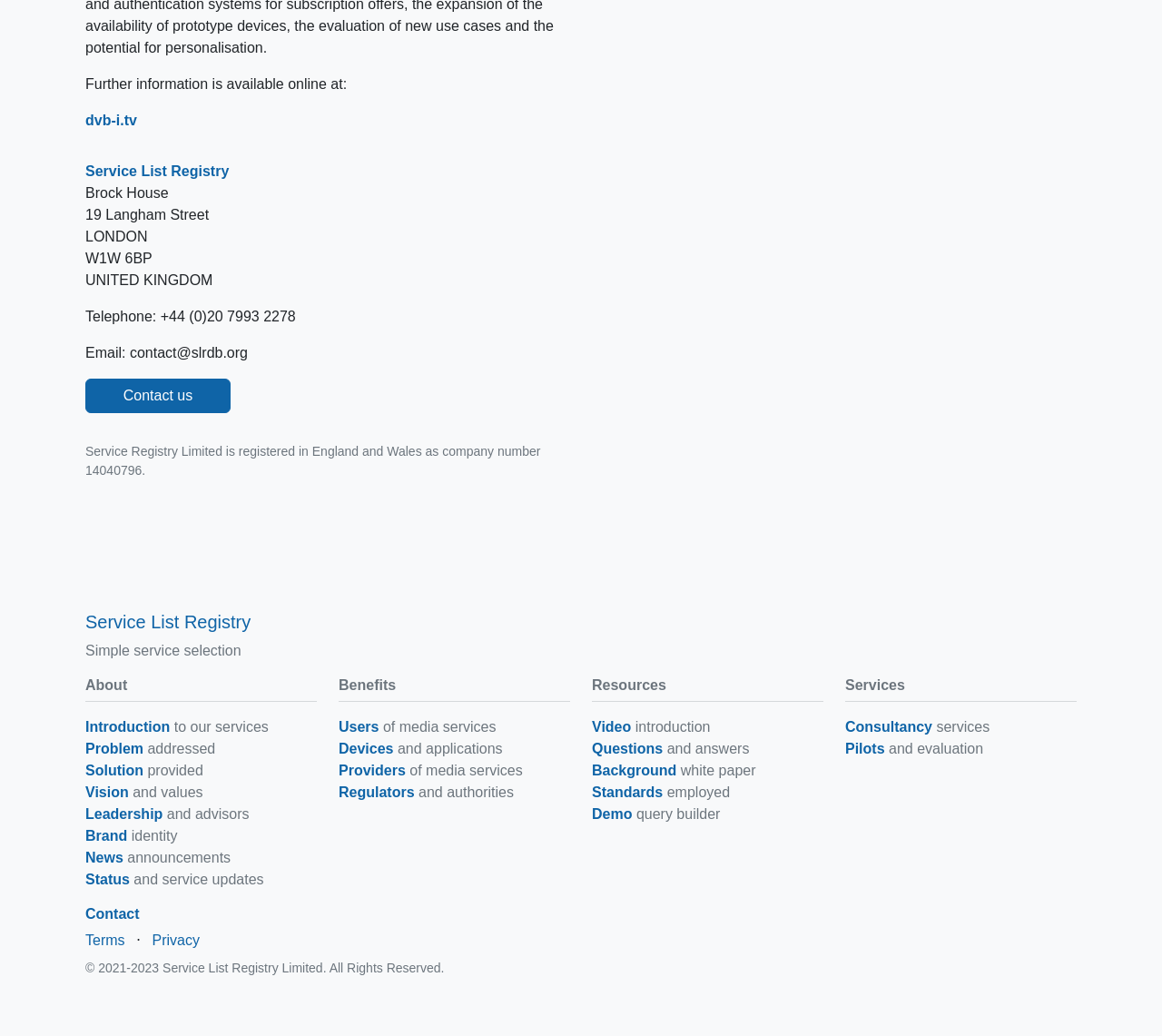Locate the bounding box coordinates of the element I should click to achieve the following instruction: "contact us".

[0.073, 0.365, 0.198, 0.399]